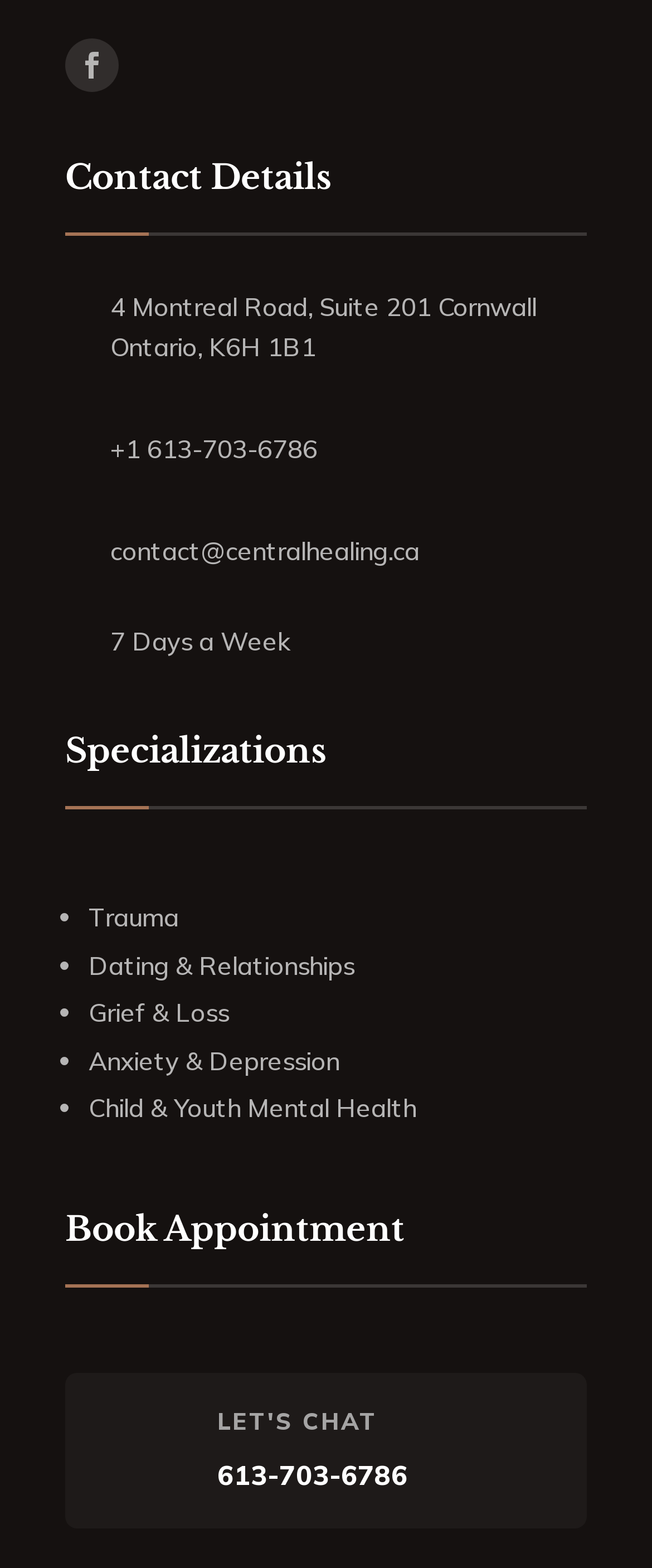Kindly determine the bounding box coordinates for the clickable area to achieve the given instruction: "Book an appointment".

[0.1, 0.77, 0.9, 0.808]